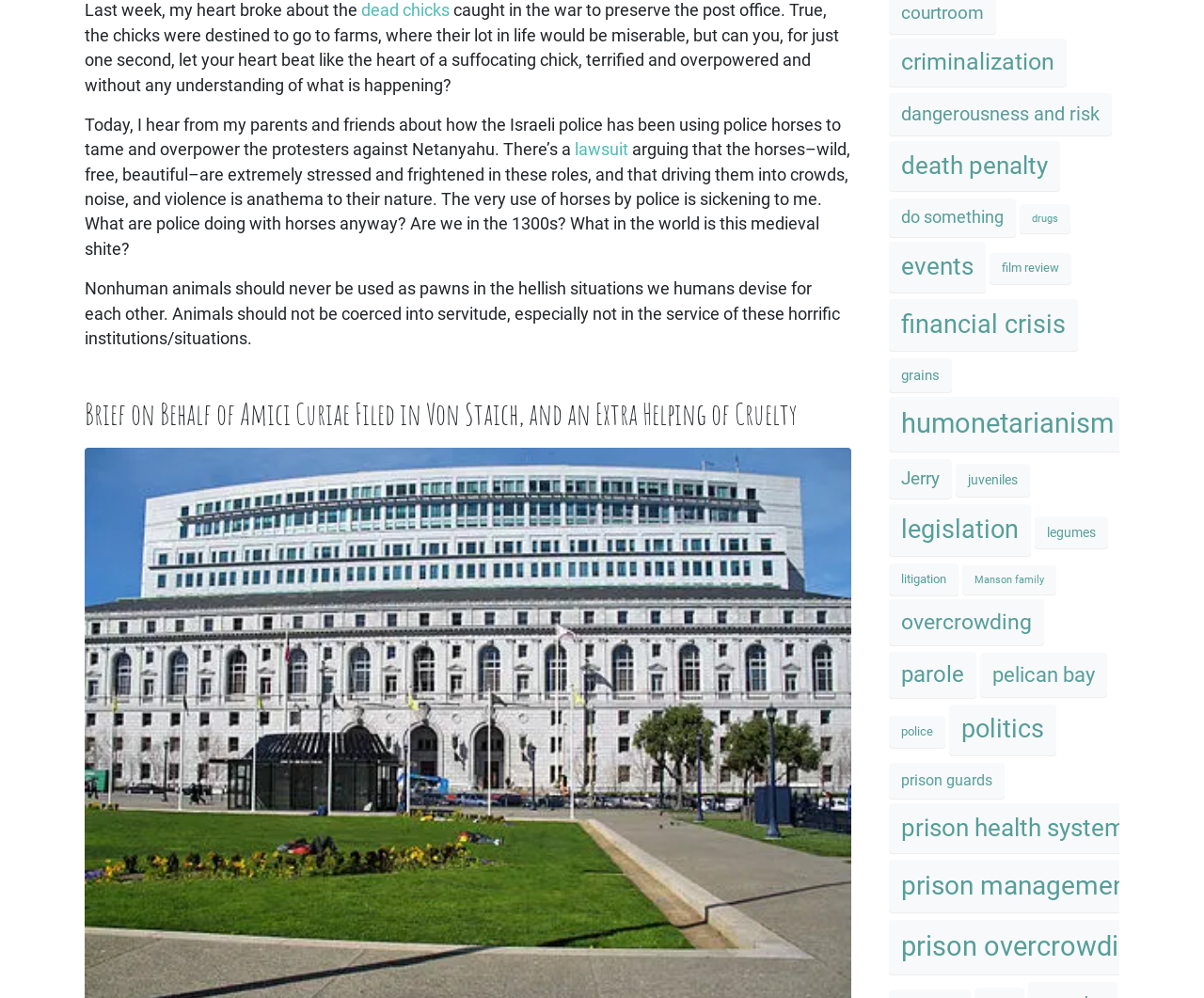Please identify the bounding box coordinates of the element that needs to be clicked to execute the following command: "Read the article about the lawsuit". Provide the bounding box using four float numbers between 0 and 1, formatted as [left, top, right, bottom].

[0.477, 0.141, 0.525, 0.16]